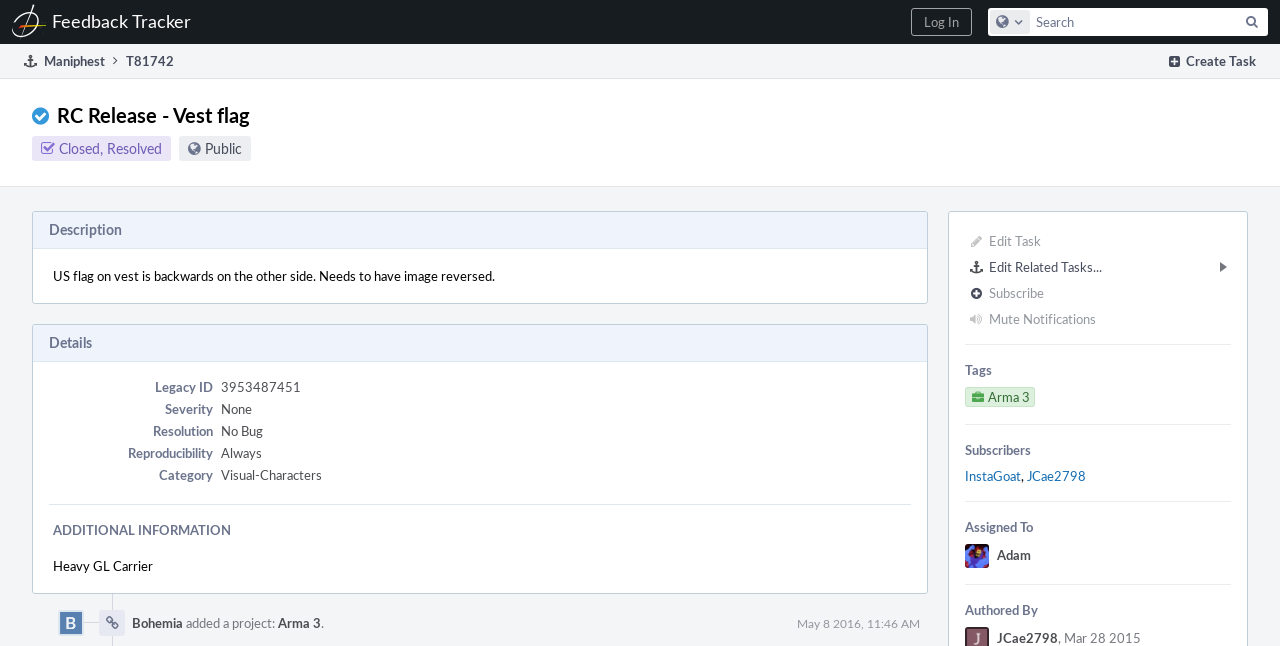Please find the bounding box coordinates of the element that needs to be clicked to perform the following instruction: "Create a new task". The bounding box coordinates should be four float numbers between 0 and 1, represented as [left, top, right, bottom].

[0.904, 0.068, 0.991, 0.119]